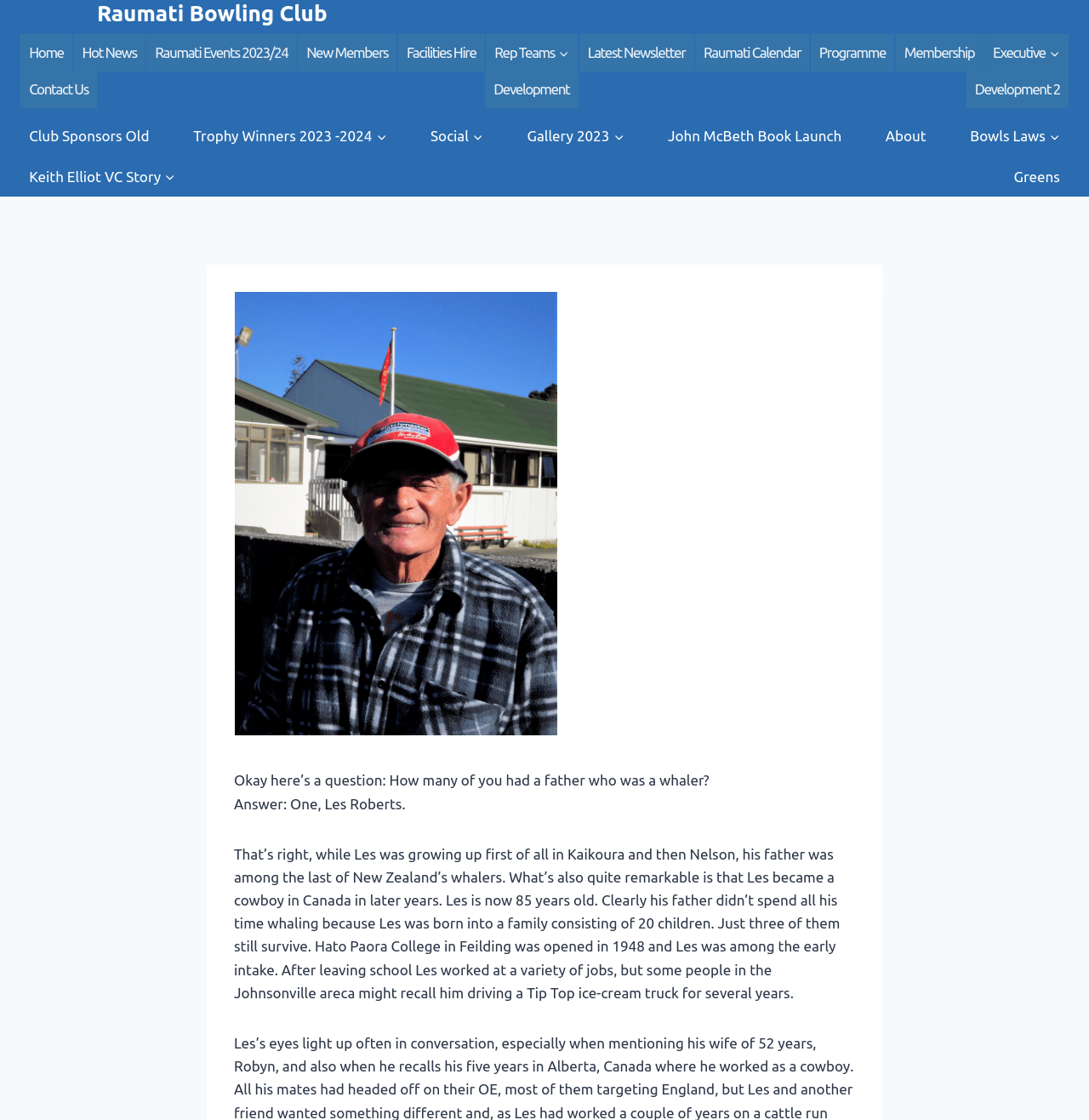How old is Les Roberts? Based on the image, give a response in one word or a short phrase.

85